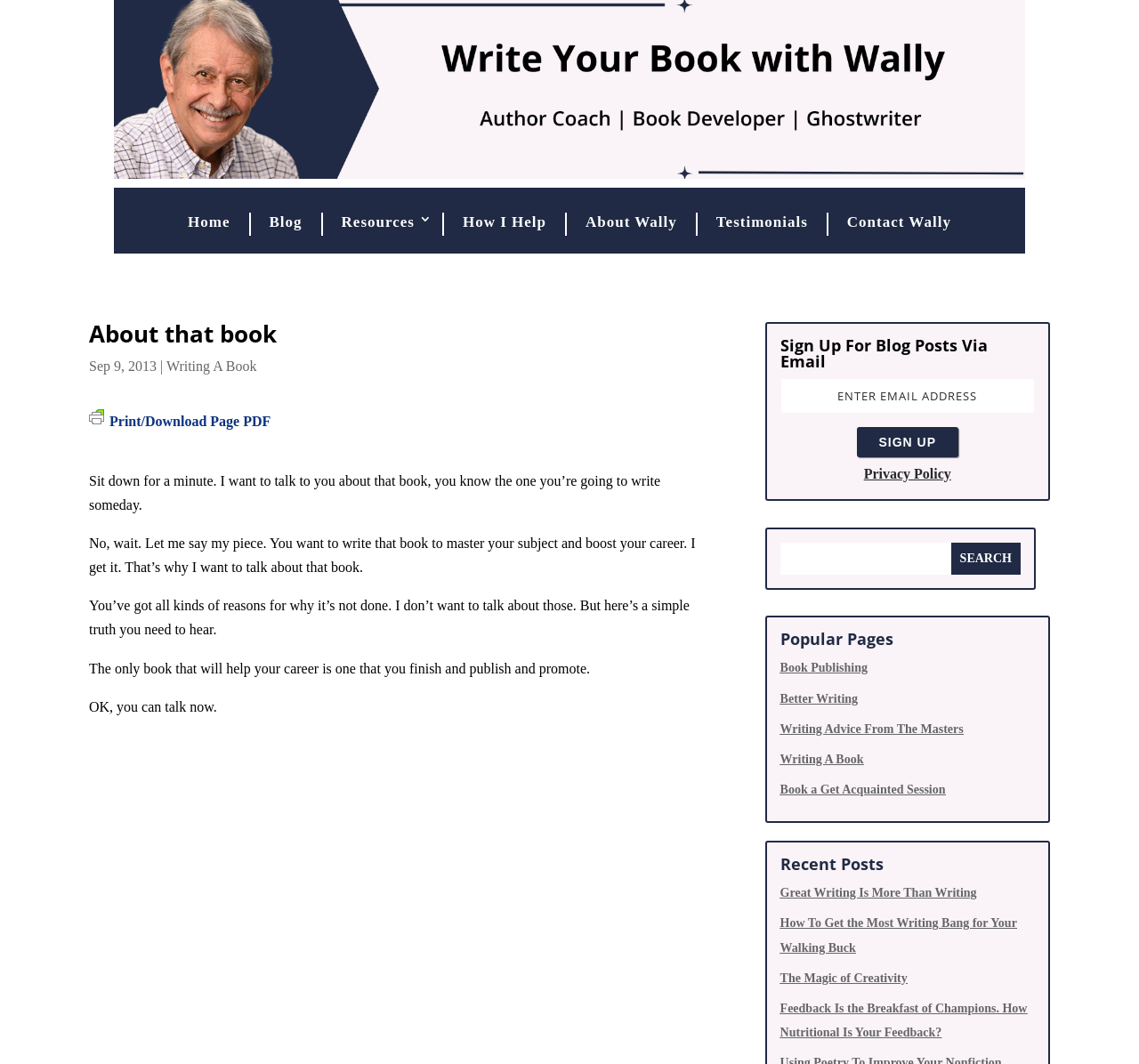Determine the bounding box for the UI element as described: "name="subscribe" value="Sign Up"". The coordinates should be represented as four float numbers between 0 and 1, formatted as [left, top, right, bottom].

[0.752, 0.401, 0.841, 0.43]